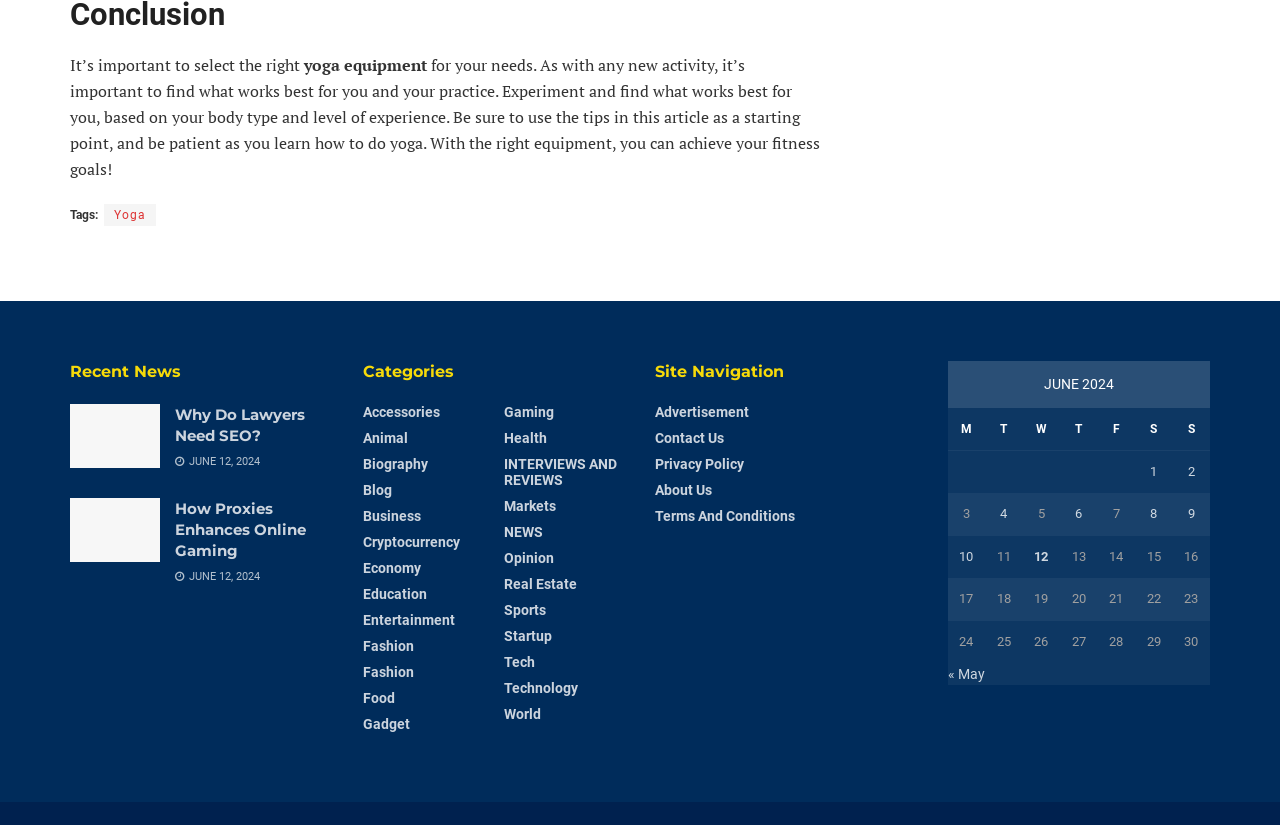Extract the bounding box of the UI element described as: "« May".

[0.74, 0.807, 0.769, 0.827]